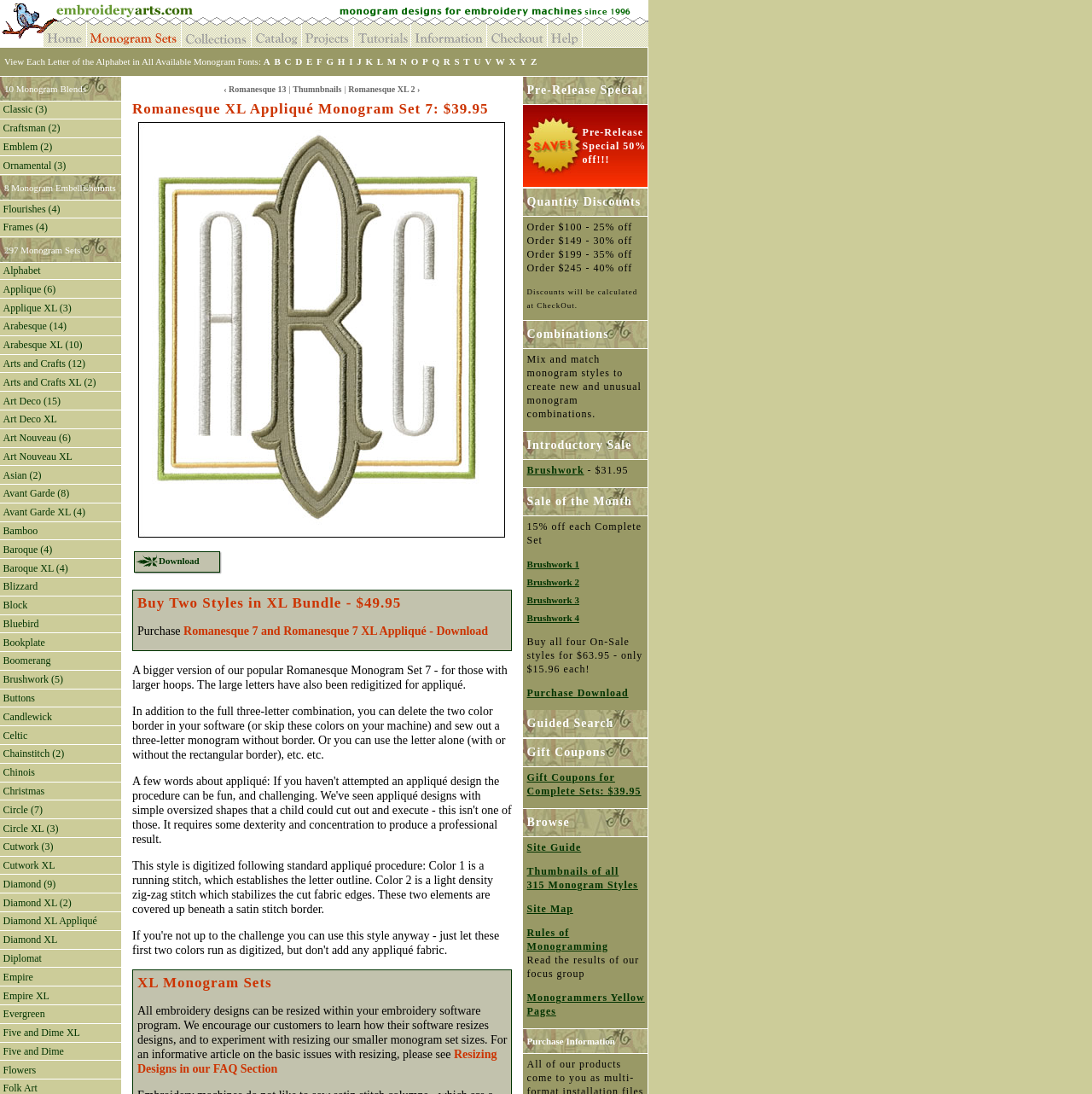What is the theme of the images in the top section?
Answer with a single word or phrase by referring to the visual content.

Monograms